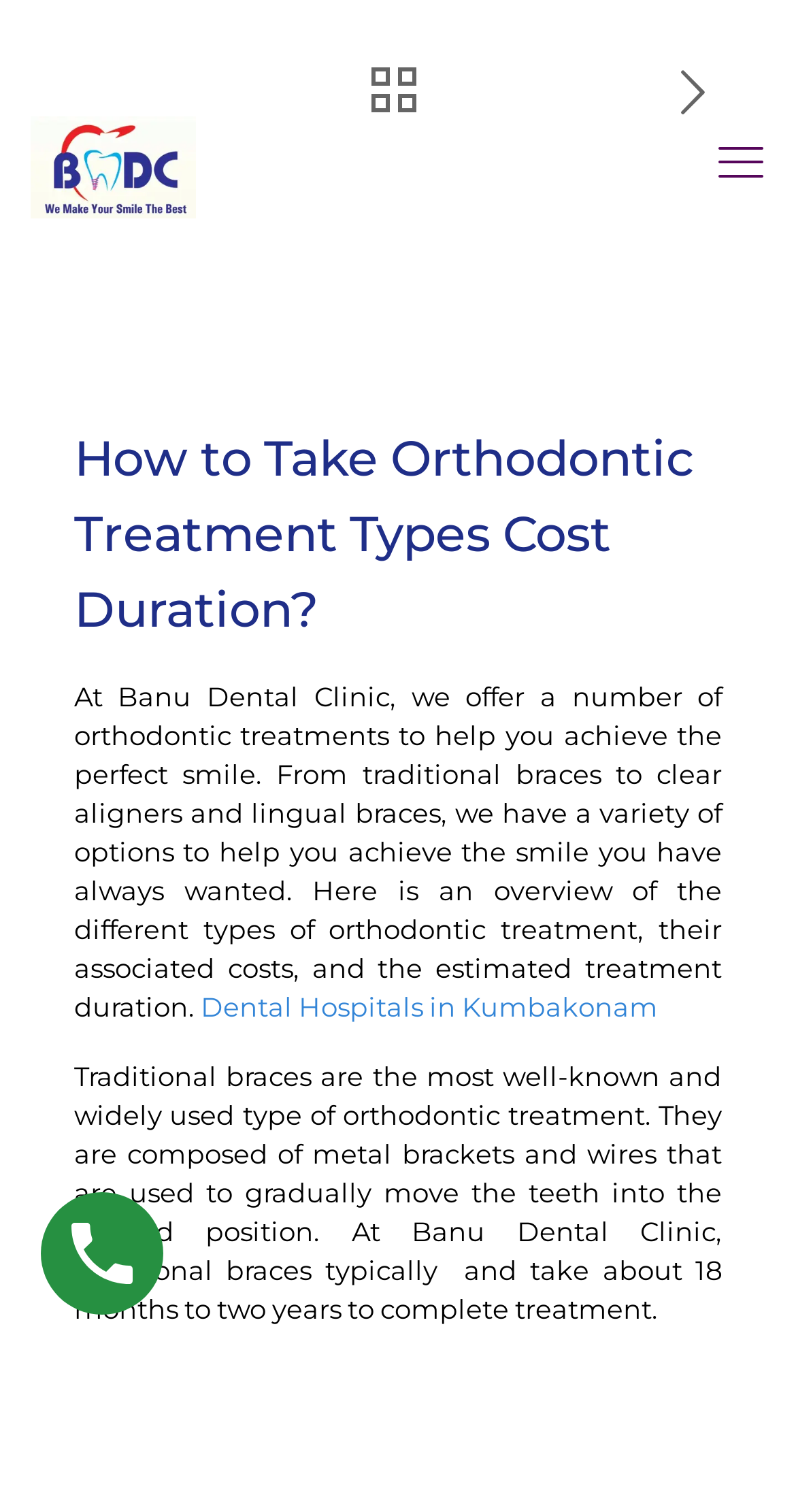Based on the image, provide a detailed and complete answer to the question: 
Where is Banu Dental Clinic located?

The webpage content mentions 'Dental Hospitals in Kumbakonam' which suggests that Banu Dental Clinic is located in Kumbakonam.